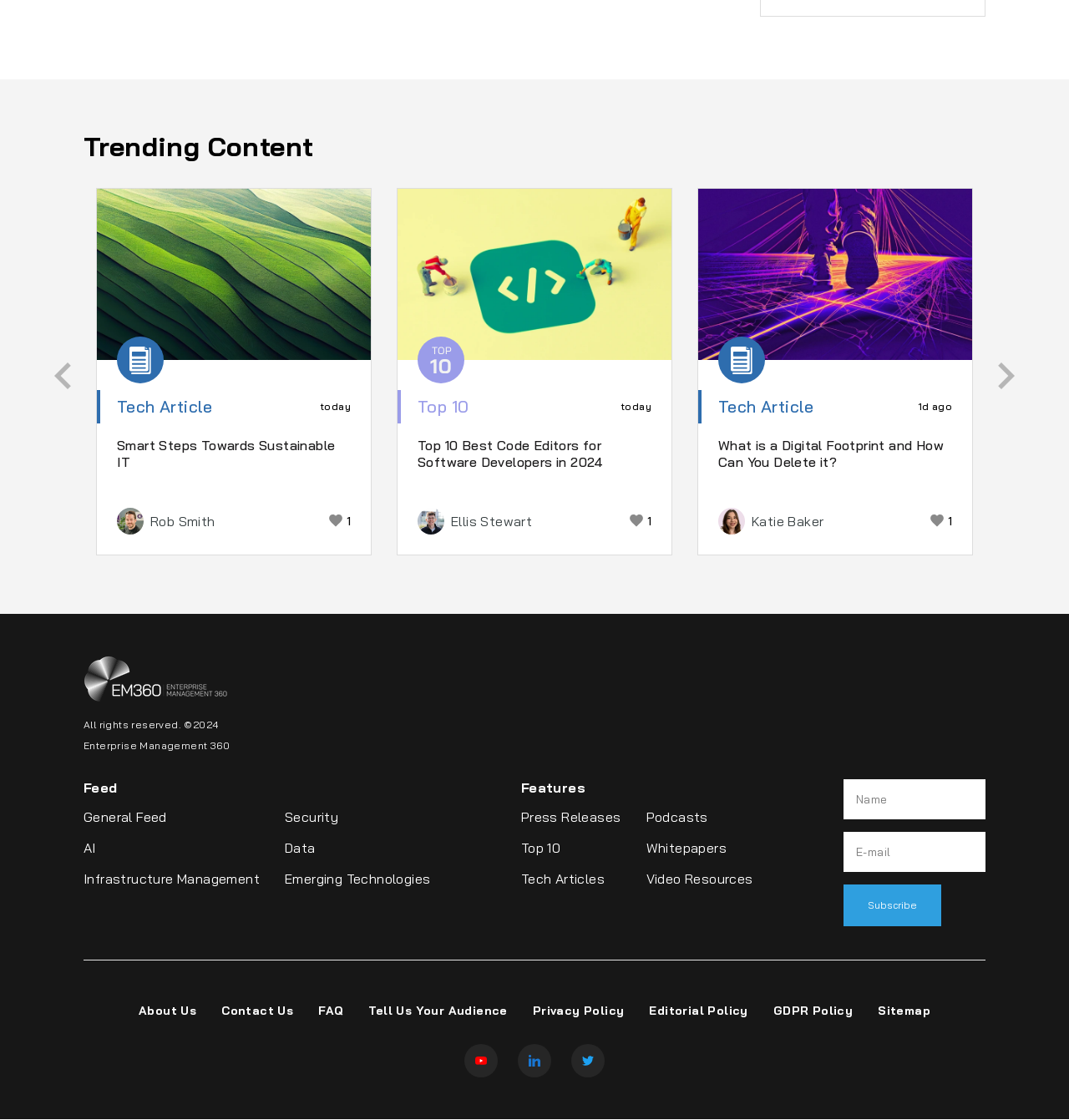Answer the question in one word or a short phrase:
What type of feed is available on the webpage?

General Feed